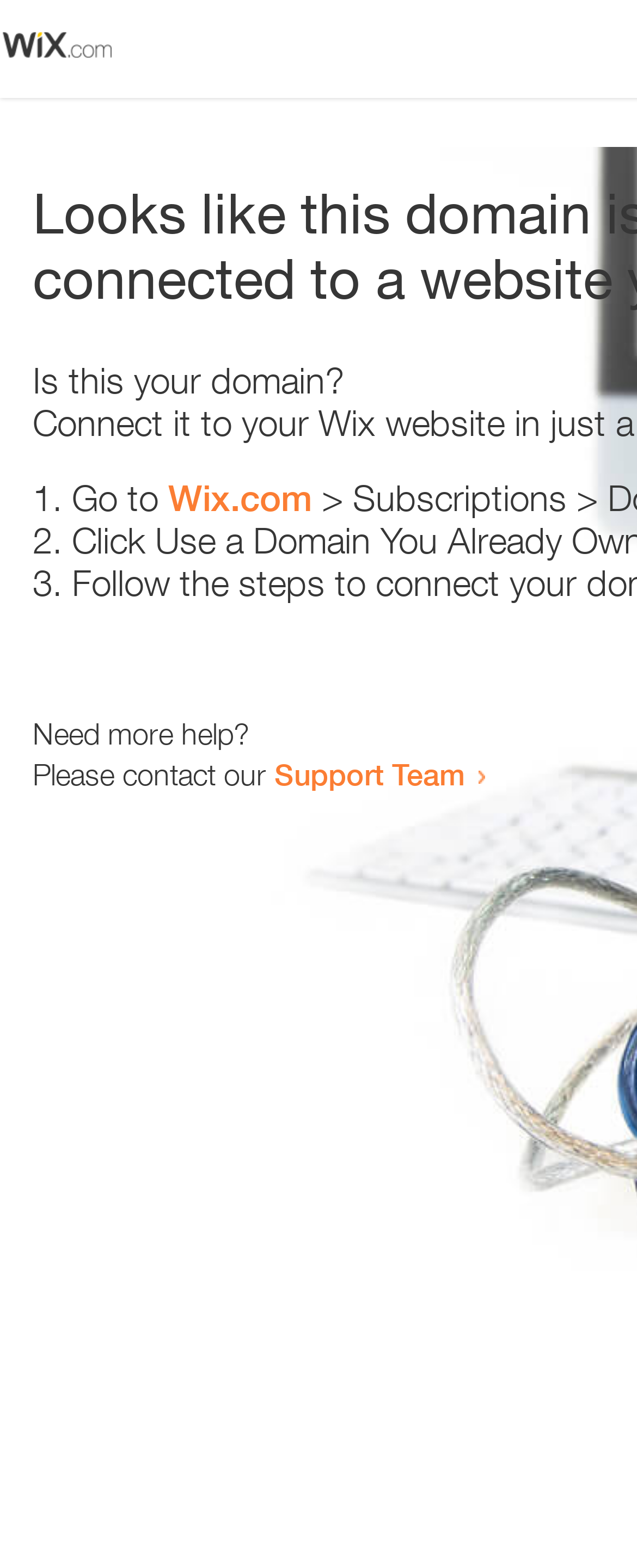Find the coordinates for the bounding box of the element with this description: "Wix.com".

[0.264, 0.304, 0.49, 0.331]